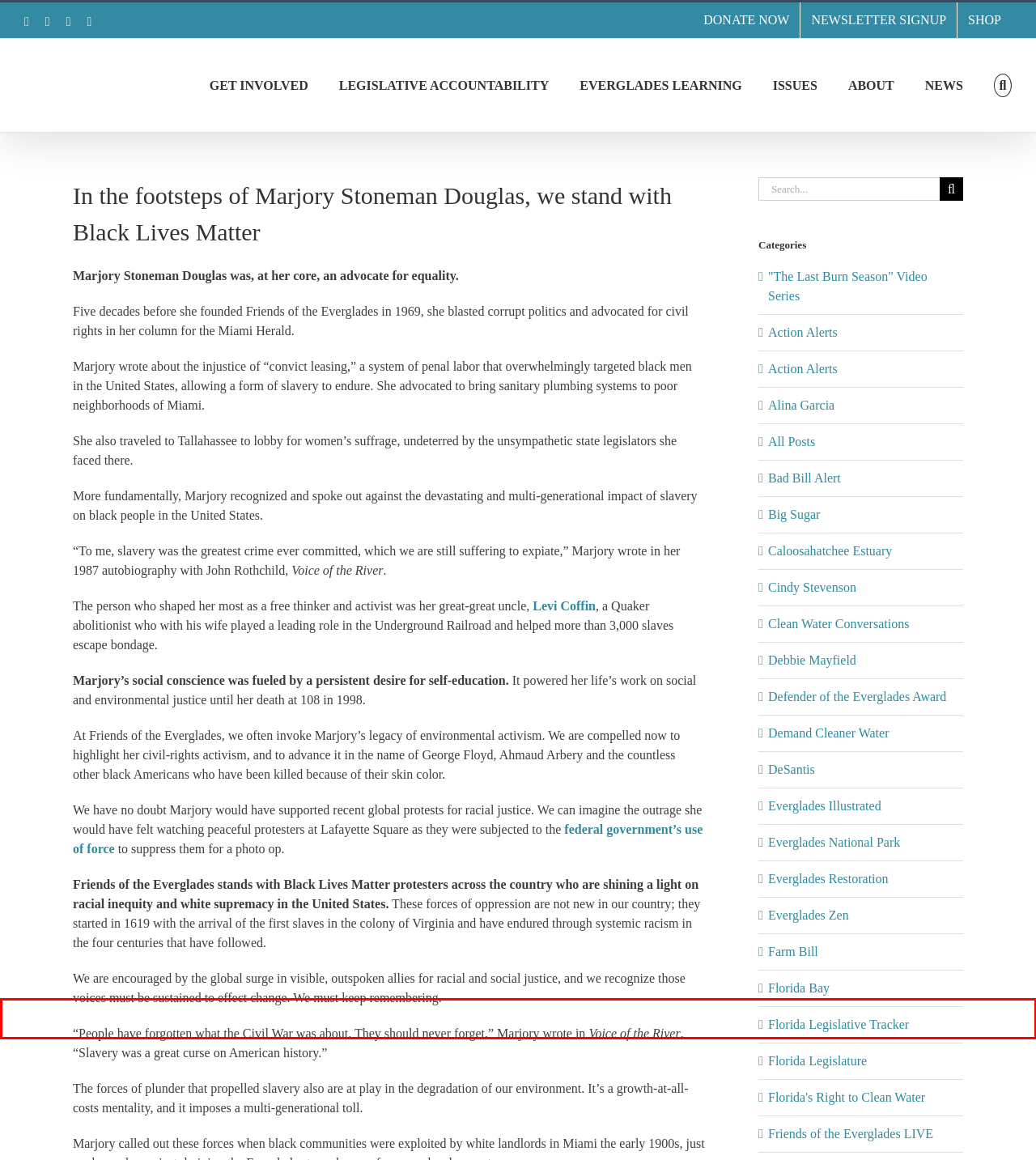View the screenshot of the webpage and identify the UI element surrounded by a red bounding box. Extract the text contained within this red bounding box.

This page requires cookies to be enabled in your browser settings. Please check this setting and enable cookies (if disabled)